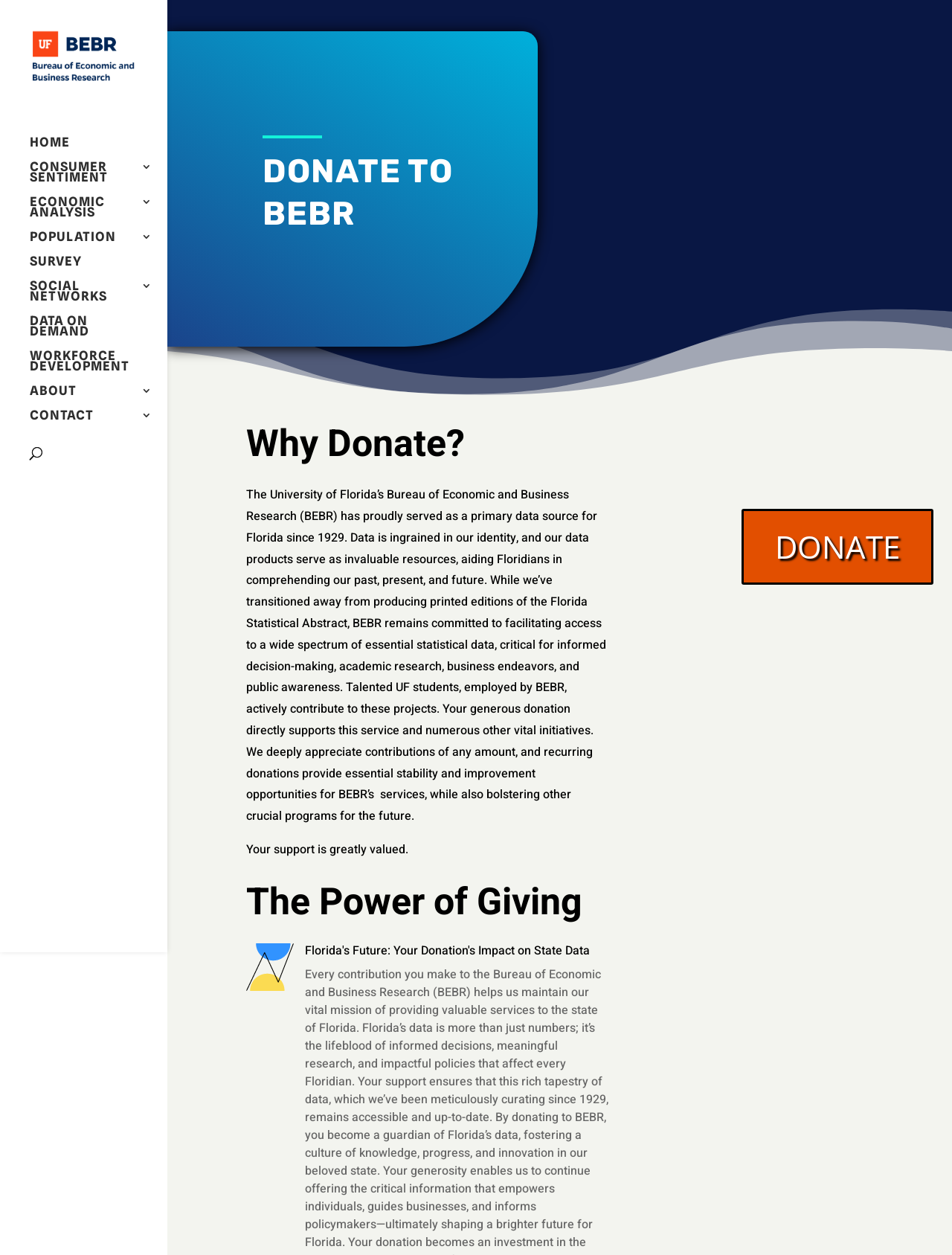What is the theme of the text in the middle section?
Based on the visual details in the image, please answer the question thoroughly.

The text in the middle section explains the importance of data and how the Bureau of Economic and Business Research provides access to essential statistical data, which is crucial for informed decision-making, academic research, business endeavors, and public awareness.